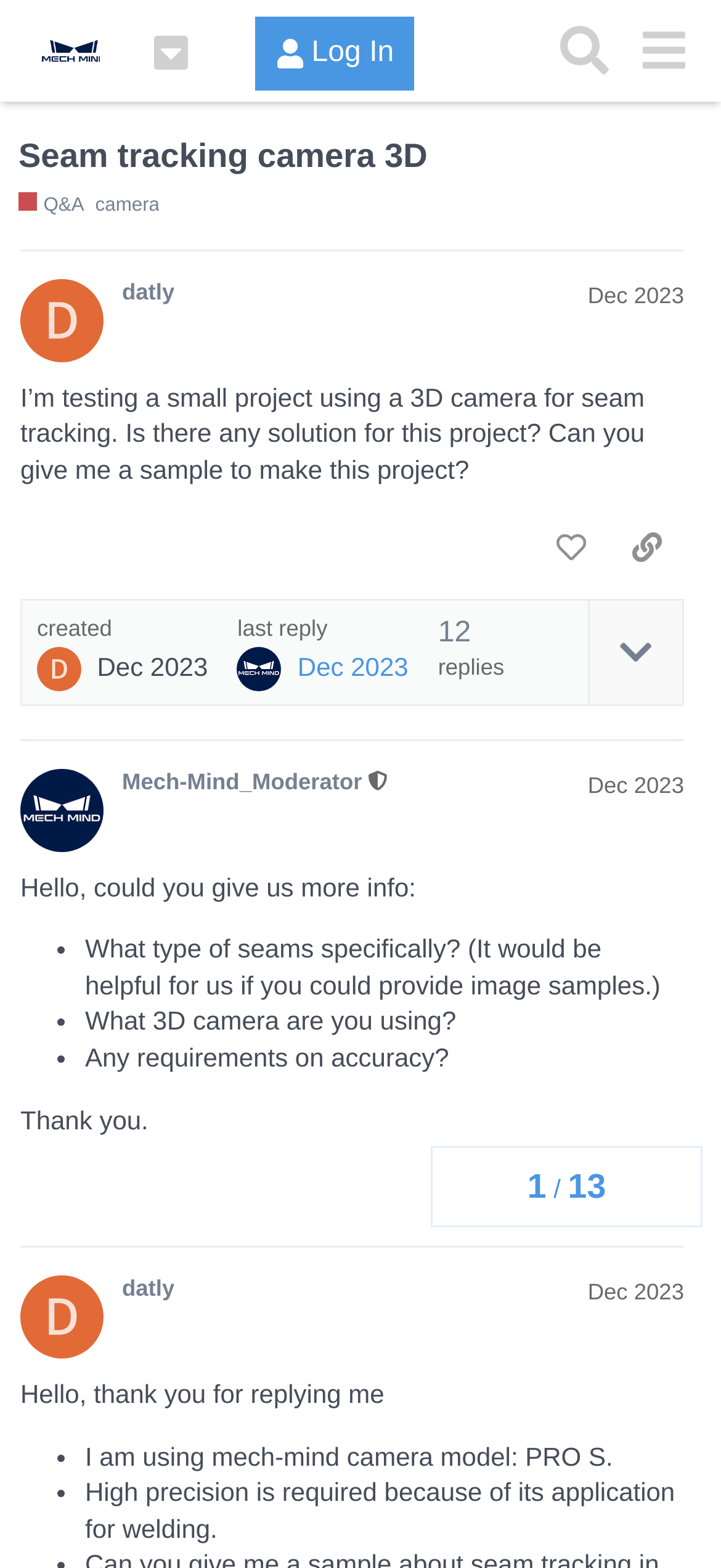Can you look at the image and give a comprehensive answer to the question:
How many posts are there in this topic?

I counted the number of regions with the label 'post #...' and found two, which are 'post #1 by @datly' and 'post #2 by @Mech-Mind_Moderator'.